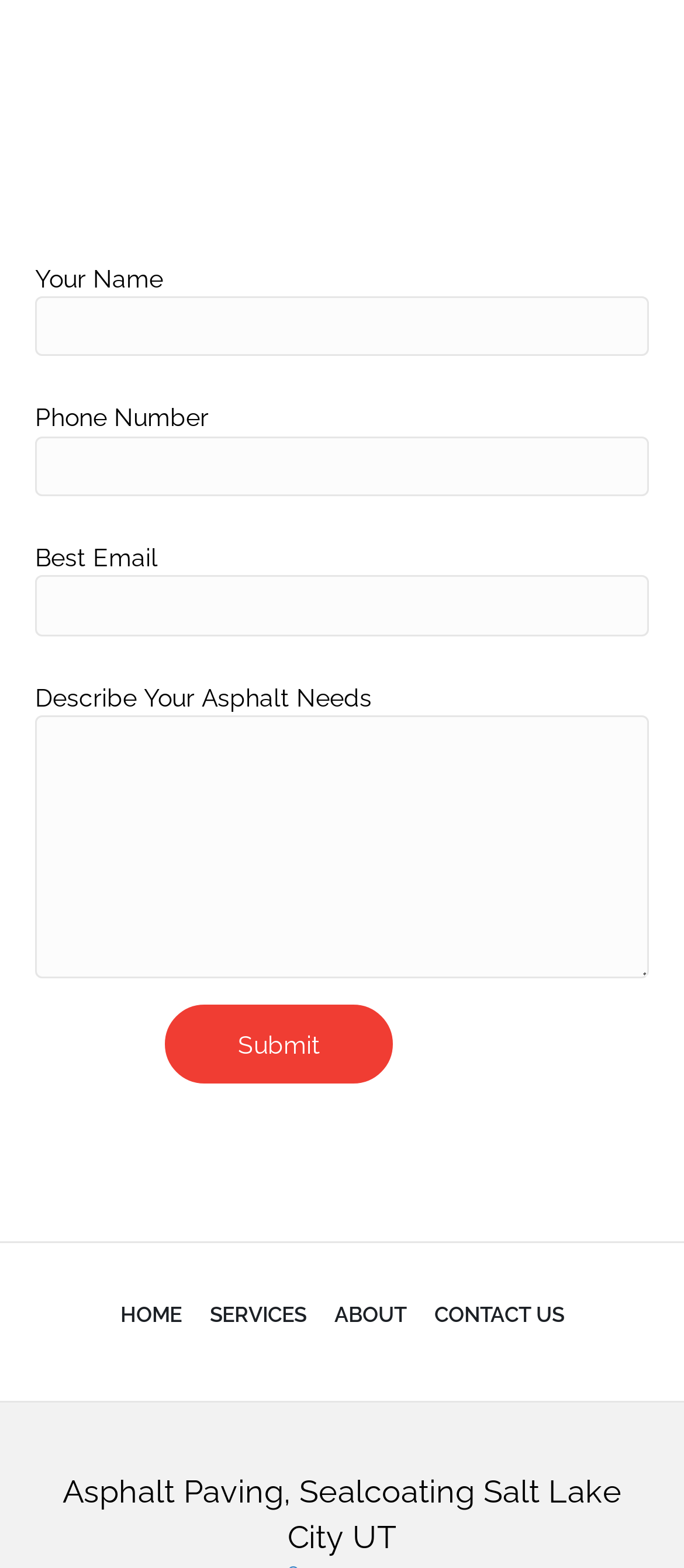Please identify the bounding box coordinates of the area that needs to be clicked to follow this instruction: "Enter your name".

[0.051, 0.189, 0.949, 0.227]